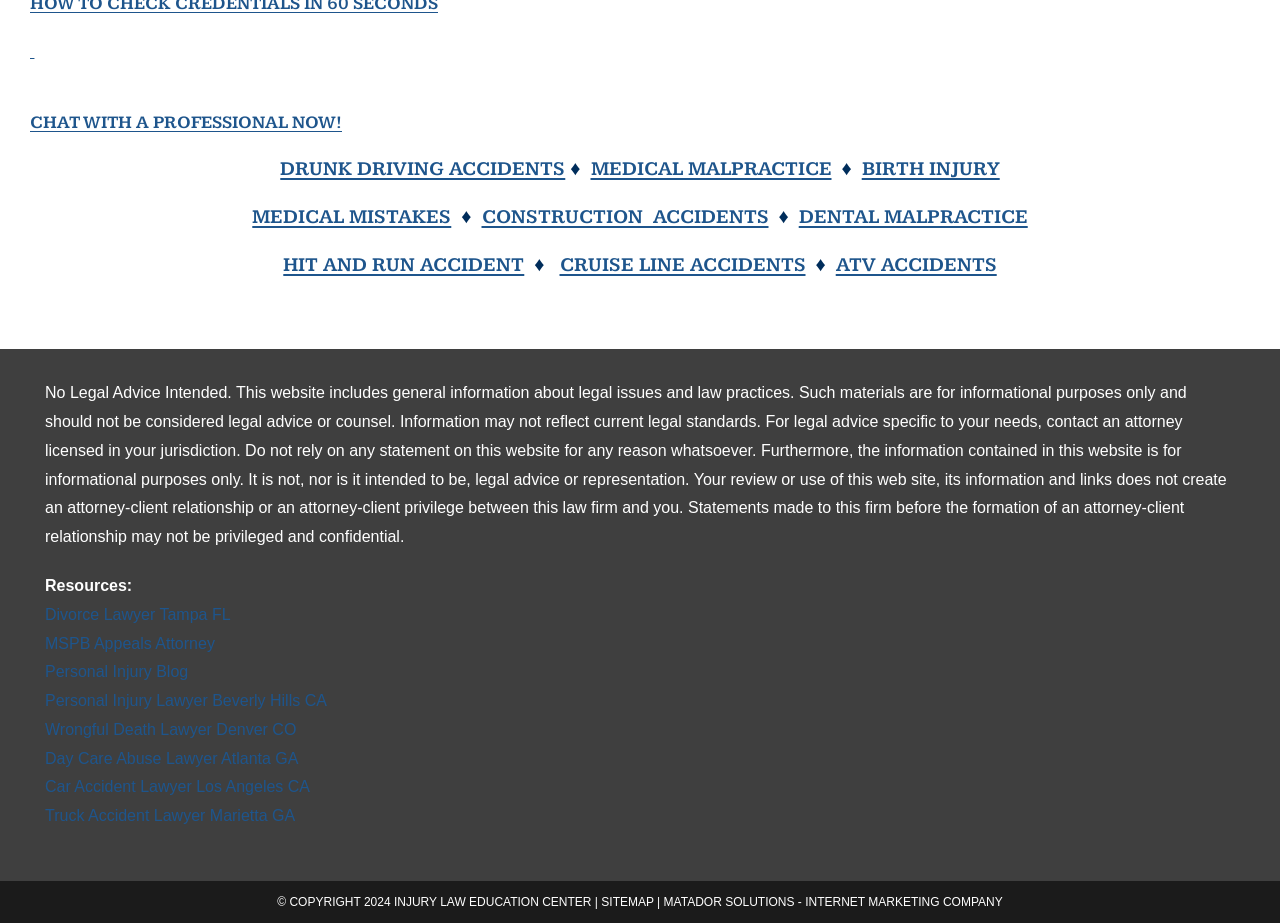Identify the bounding box coordinates of the specific part of the webpage to click to complete this instruction: "Visit the sitemap".

[0.47, 0.97, 0.511, 0.985]